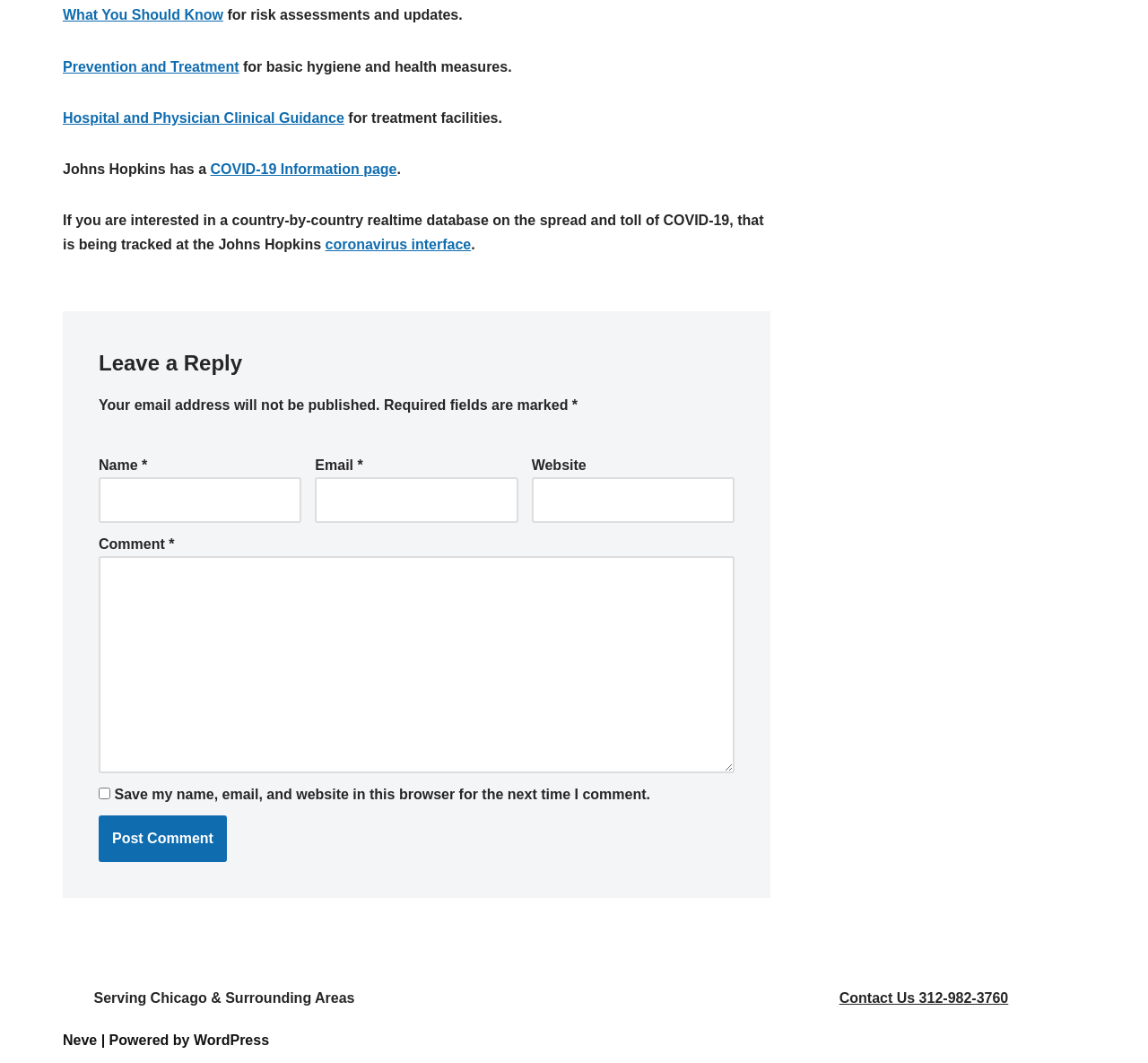What is the purpose of the 'Leave a Reply' section? Based on the screenshot, please respond with a single word or phrase.

To comment